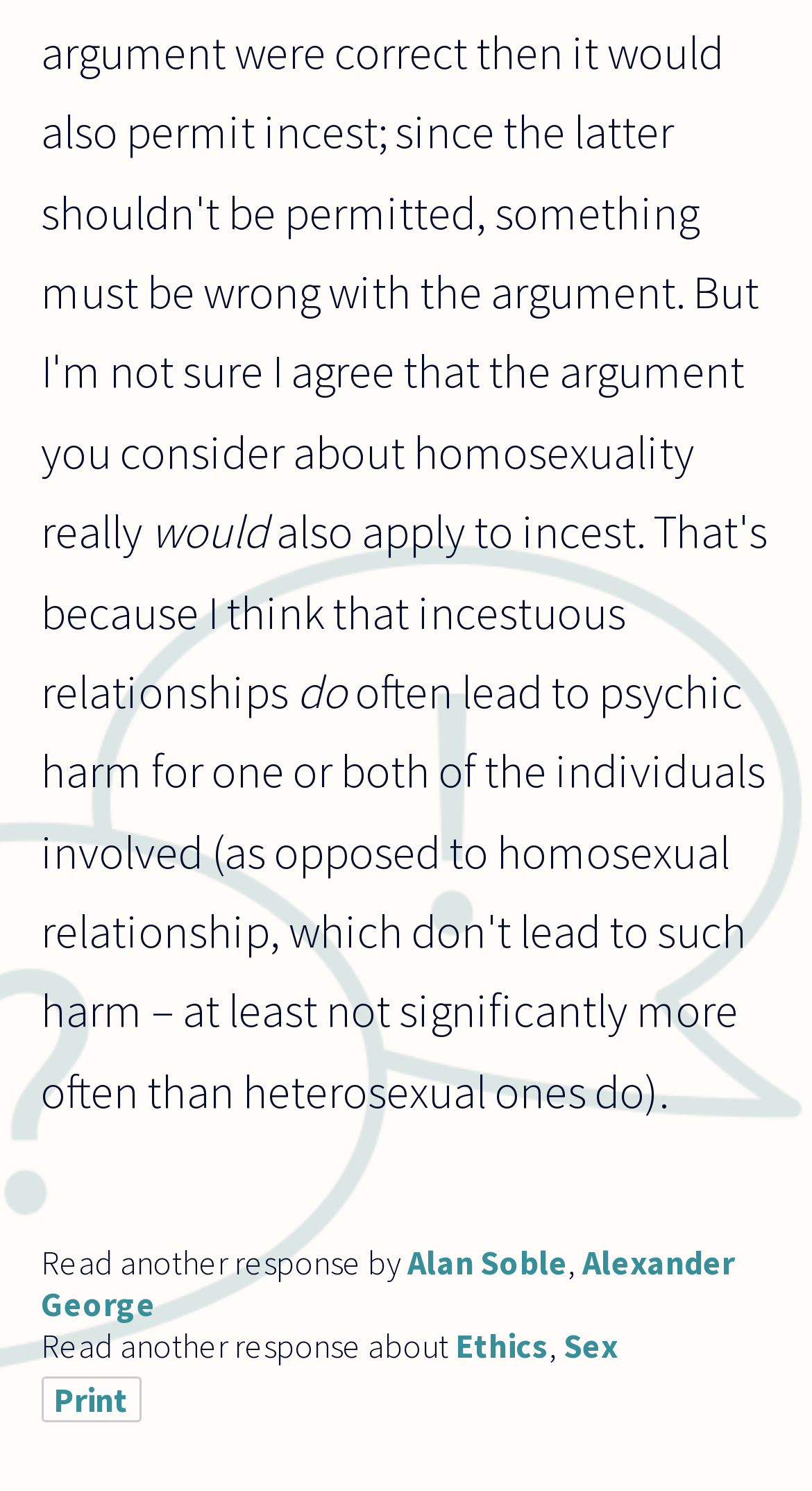Answer with a single word or phrase: 
What is the last word in the second line of text?

do